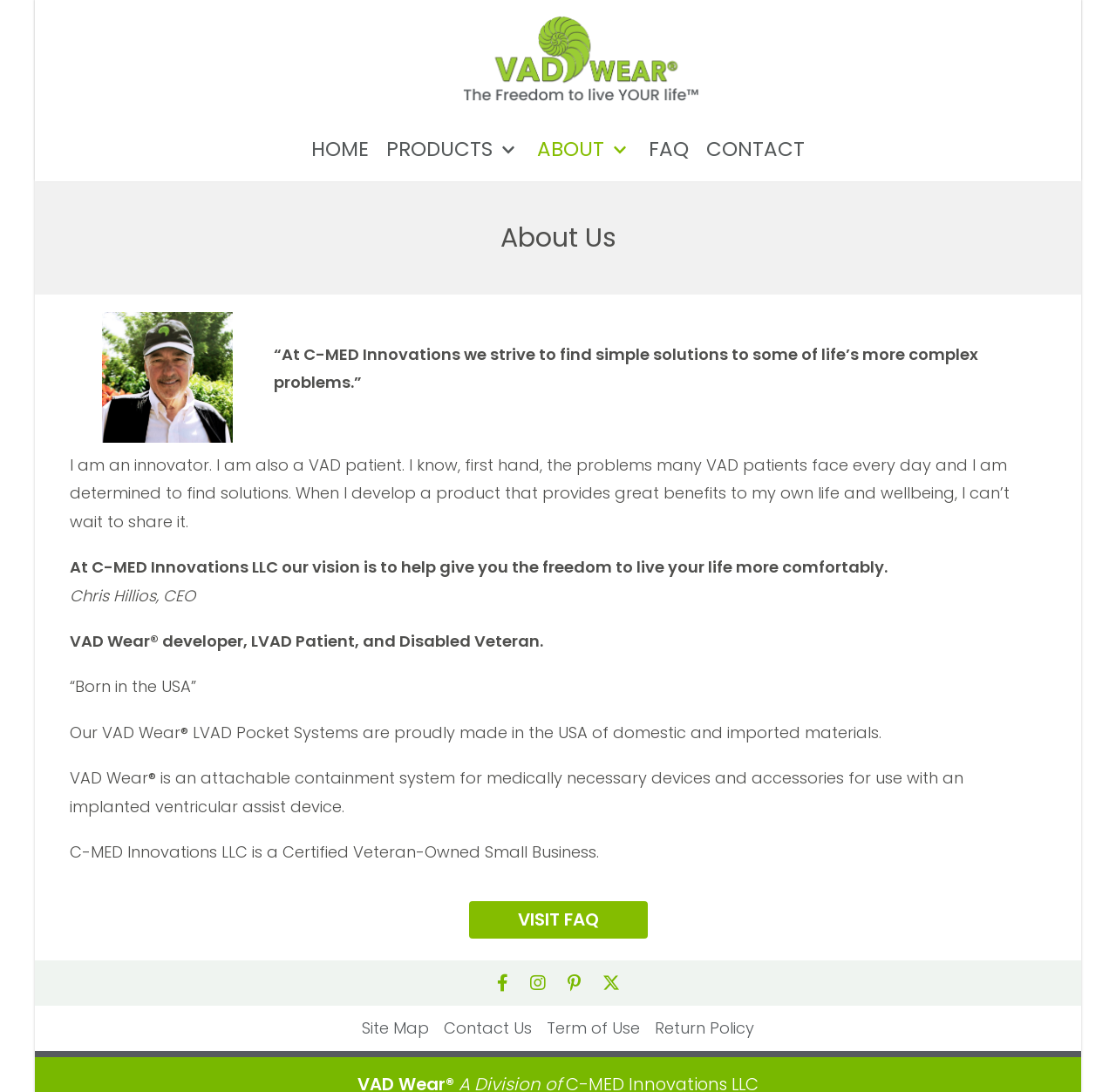Please provide the bounding box coordinates for the element that needs to be clicked to perform the following instruction: "Click on the VAD Wear link". The coordinates should be given as four float numbers between 0 and 1, i.e., [left, top, right, bottom].

[0.41, 0.014, 0.629, 0.093]